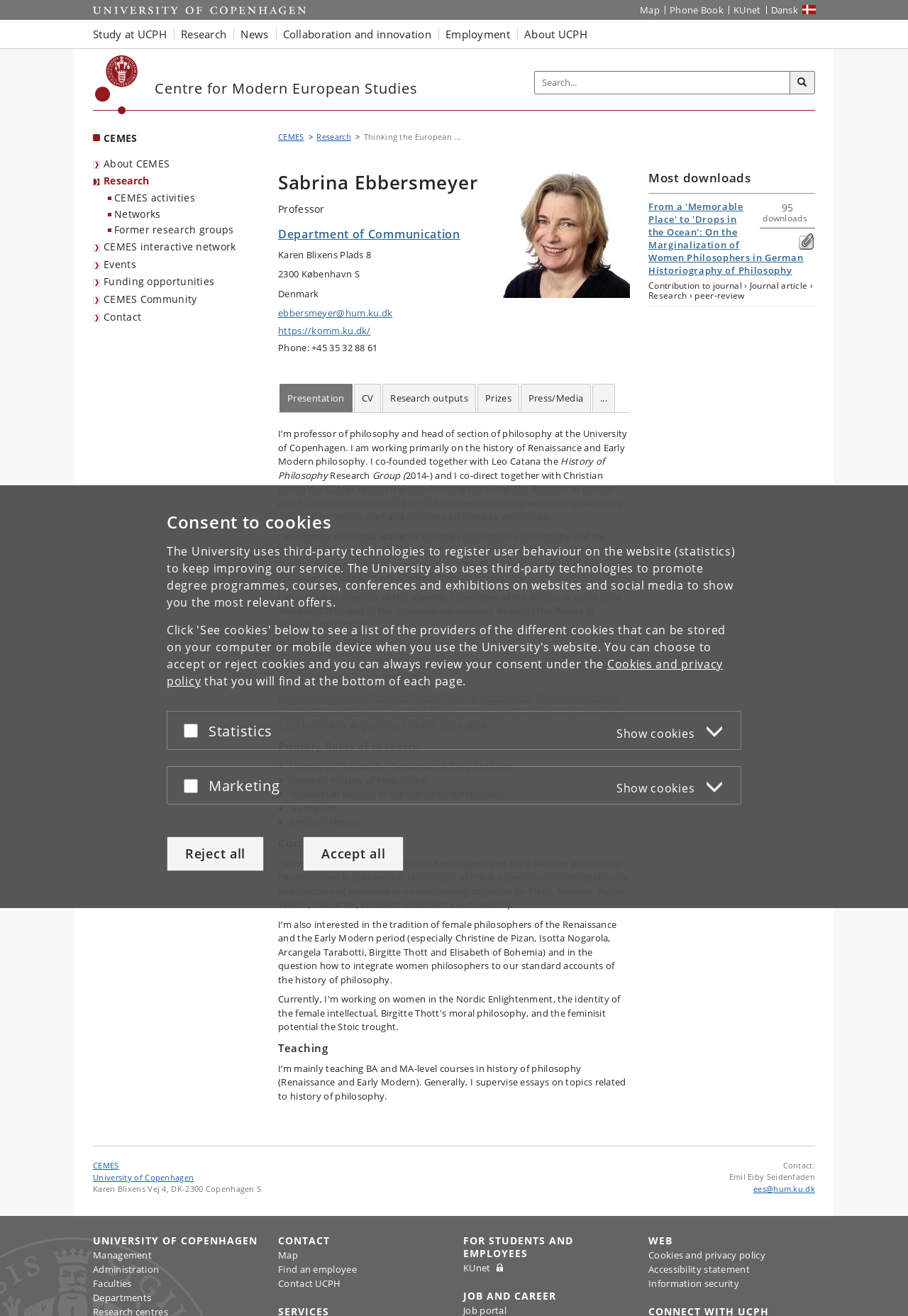What is the research focus of Sabrina Ebbersmeyer?
Look at the image and answer with only one word or phrase.

History of Renaissance and Early Modern philosophy